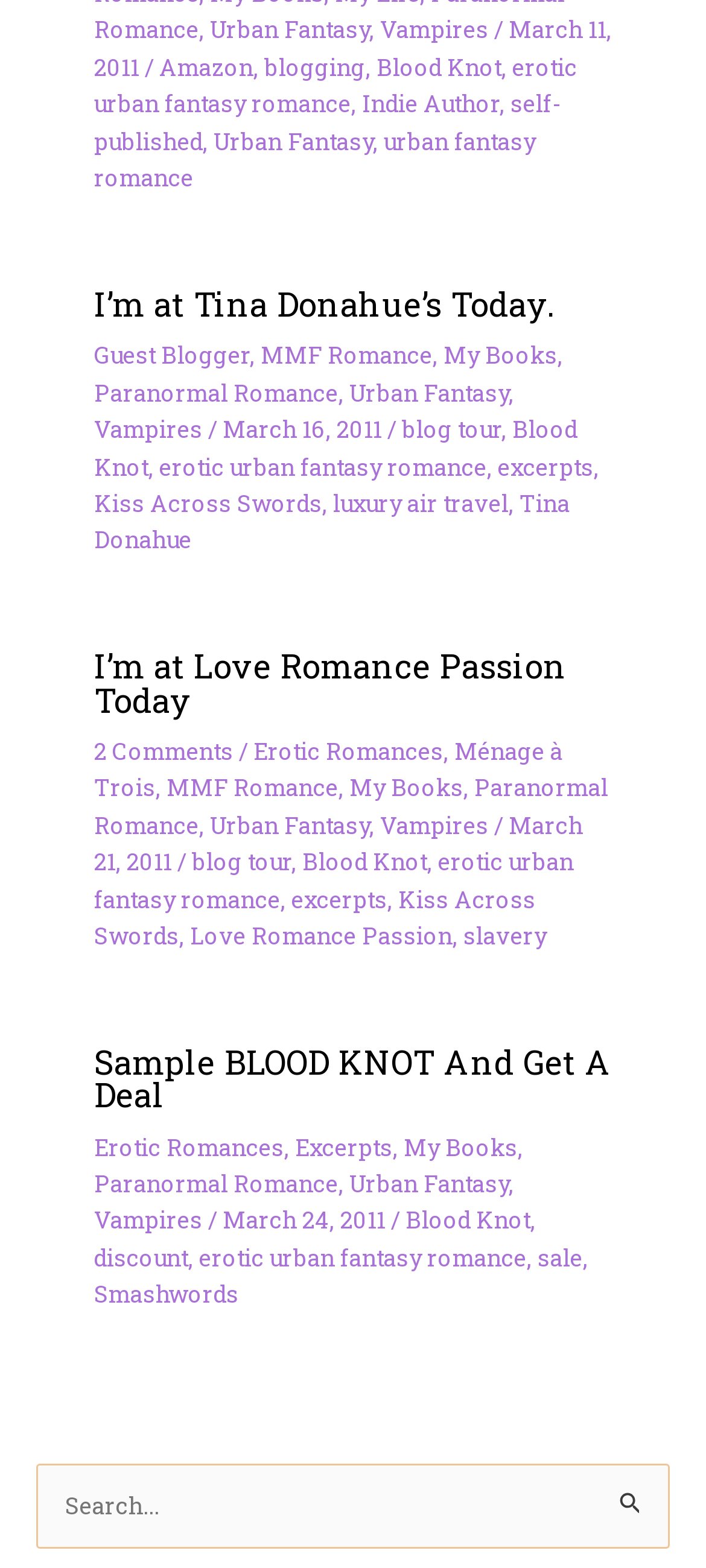What is the title of the third article?
Utilize the image to construct a detailed and well-explained answer.

I looked at the header of the third article and found that its title is 'Sample BLOOD KNOT And Get A Deal'.